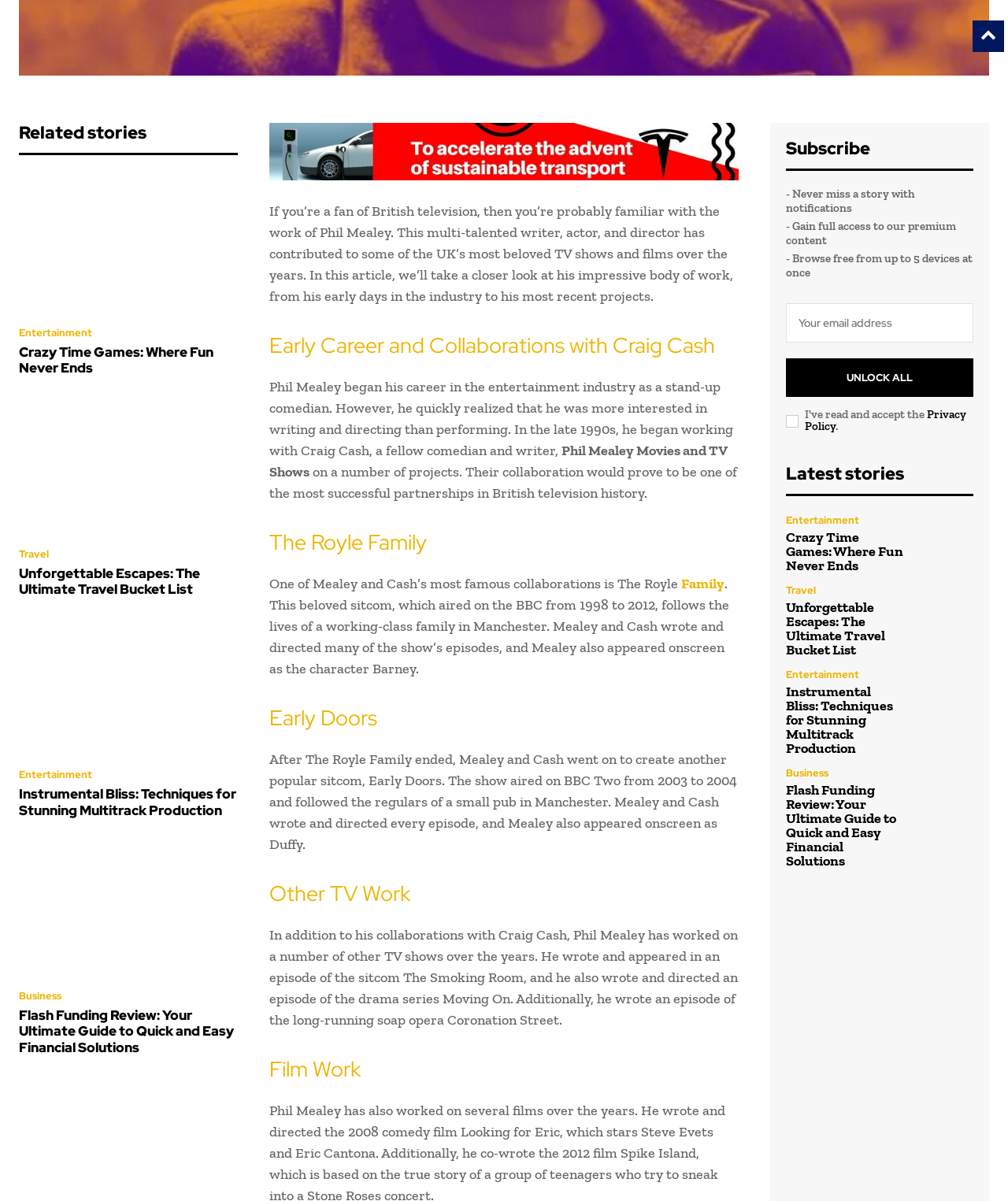Please identify the bounding box coordinates of the clickable area that will fulfill the following instruction: "Check the latest stories". The coordinates should be in the format of four float numbers between 0 and 1, i.e., [left, top, right, bottom].

[0.78, 0.385, 0.897, 0.404]